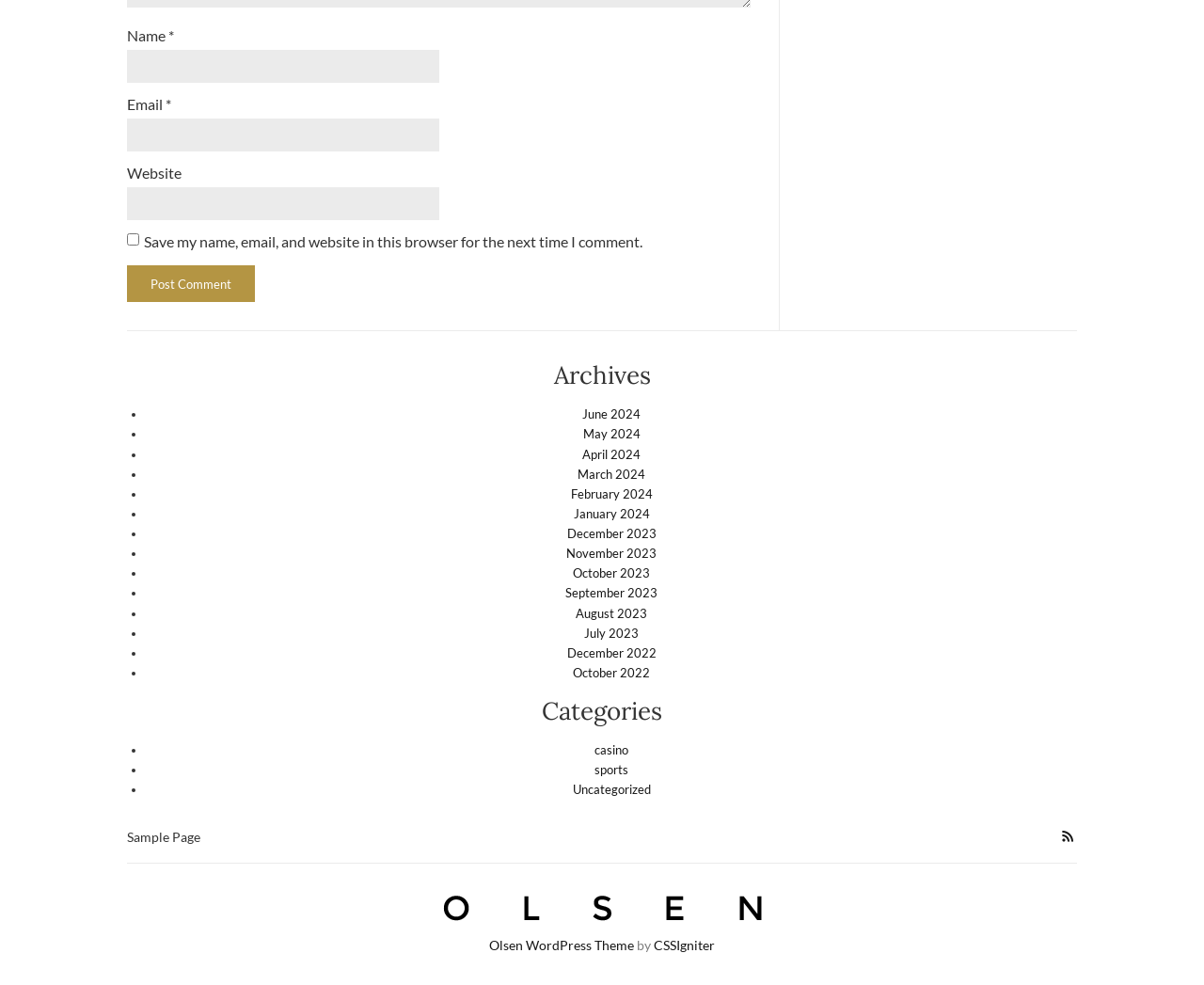What is the purpose of the checkbox?
Using the image, answer in one word or phrase.

Save comment information